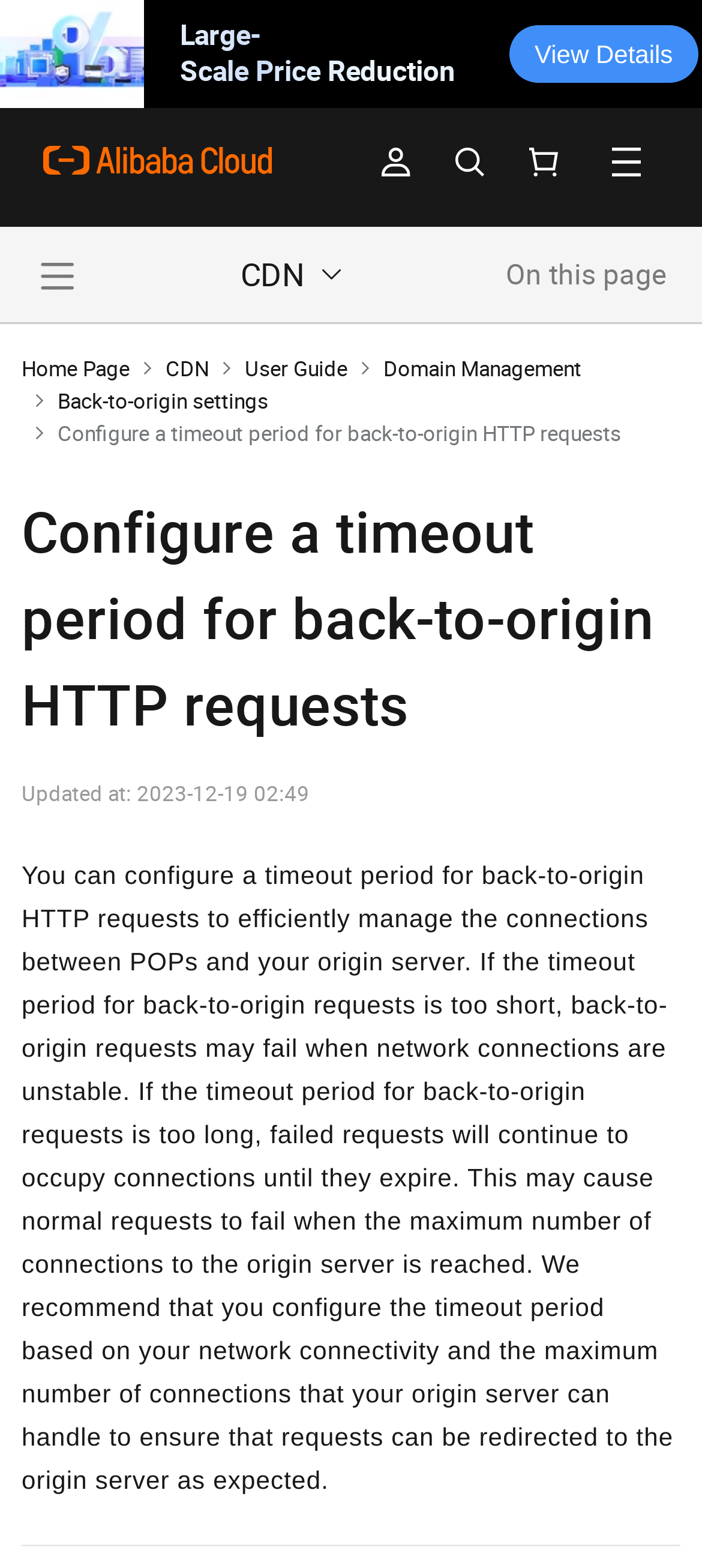What is the purpose of configuring a timeout period for back-to-origin HTTP requests?
Answer with a single word or phrase, using the screenshot for reference.

Efficiently manage connections